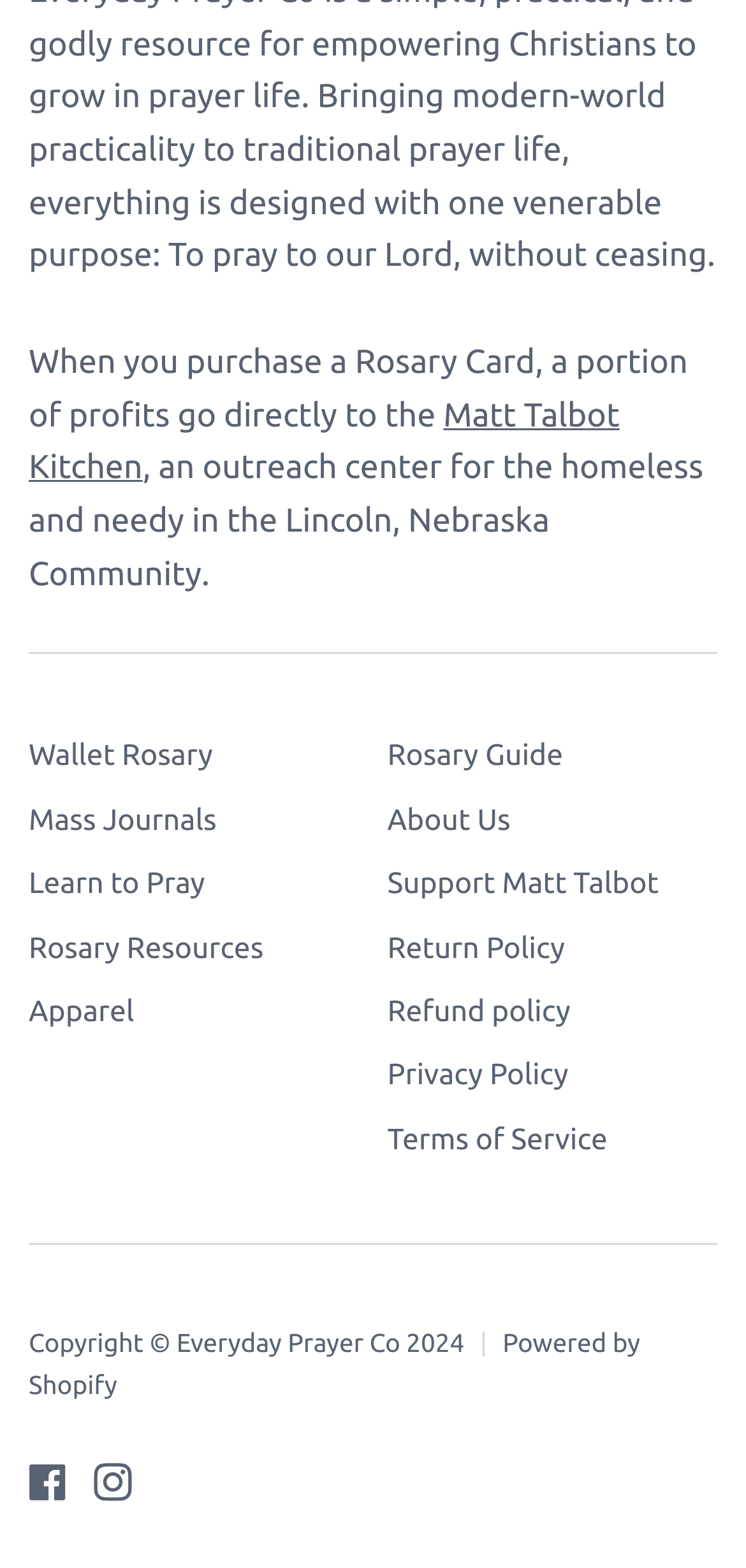What types of products are available on this website?
Please give a detailed and elaborate answer to the question based on the image.

The webpage has links to various products such as Wallet Rosary, Mass Journals, Learn to Pray, Rosary Resources, Apparel, and Rosary Guide, indicating that these types of products are available on this website.